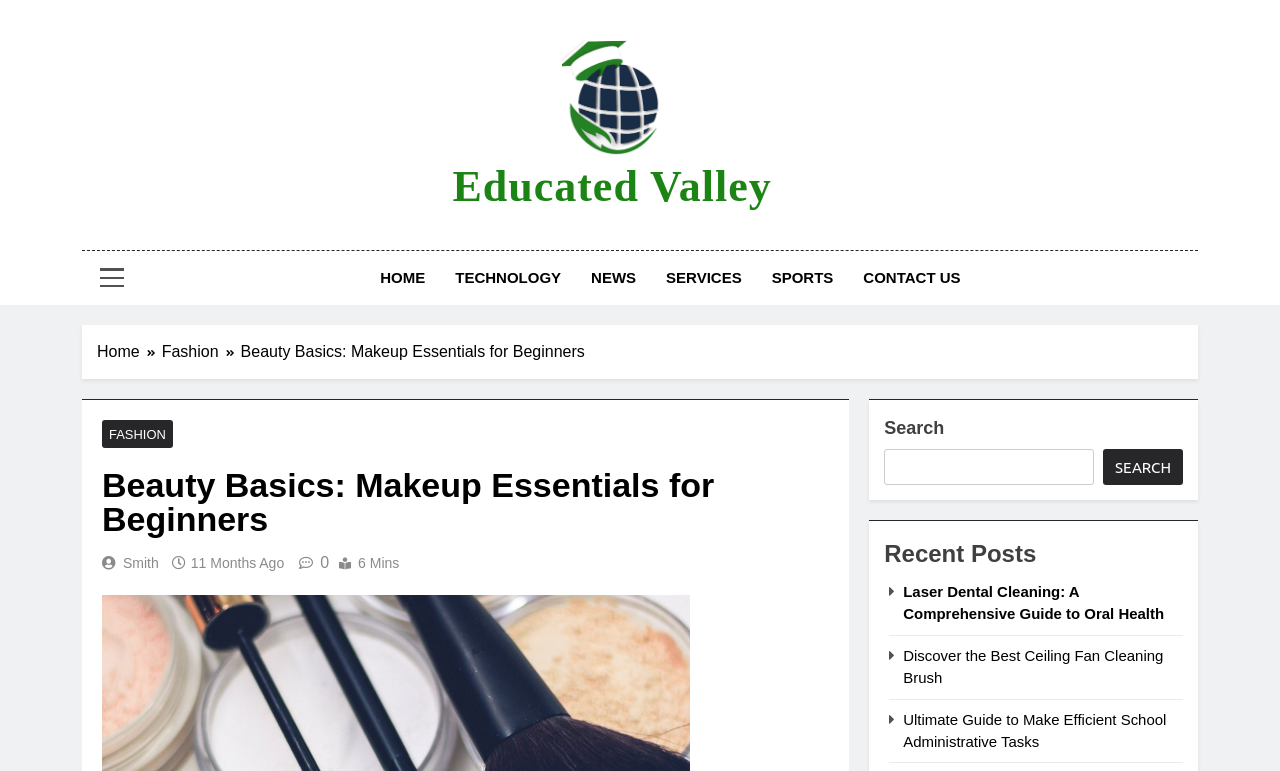Using the description "11 months ago", locate and provide the bounding box of the UI element.

[0.149, 0.721, 0.222, 0.742]